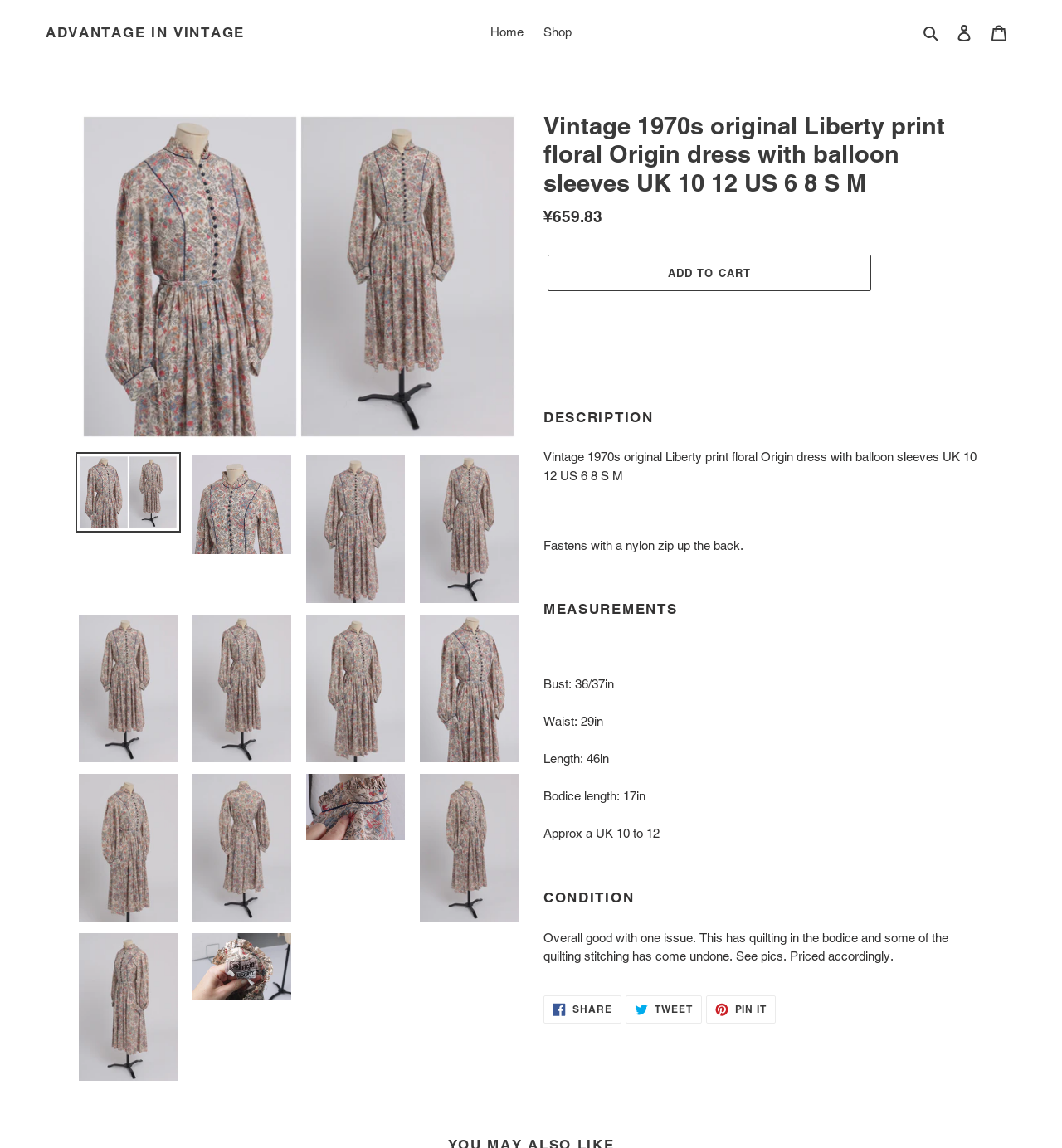What is the length of the dress?
Use the image to answer the question with a single word or phrase.

46in